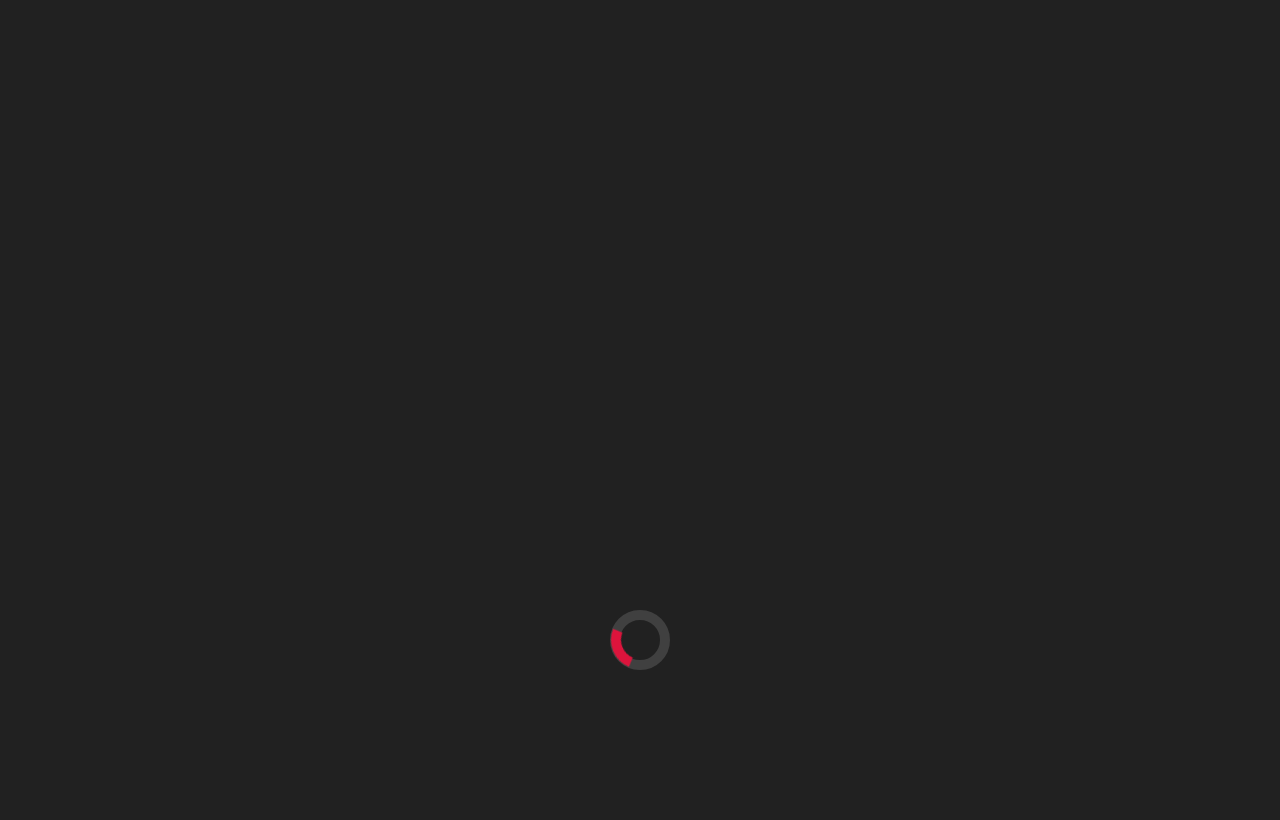Find the bounding box coordinates for the element that must be clicked to complete the instruction: "Visit the Facebook page". The coordinates should be four float numbers between 0 and 1, indicated as [left, top, right, bottom].

[0.82, 0.037, 0.852, 0.086]